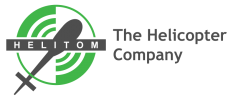Provide a brief response in the form of a single word or phrase:
What type of typography is used in the logo?

Clean, bold